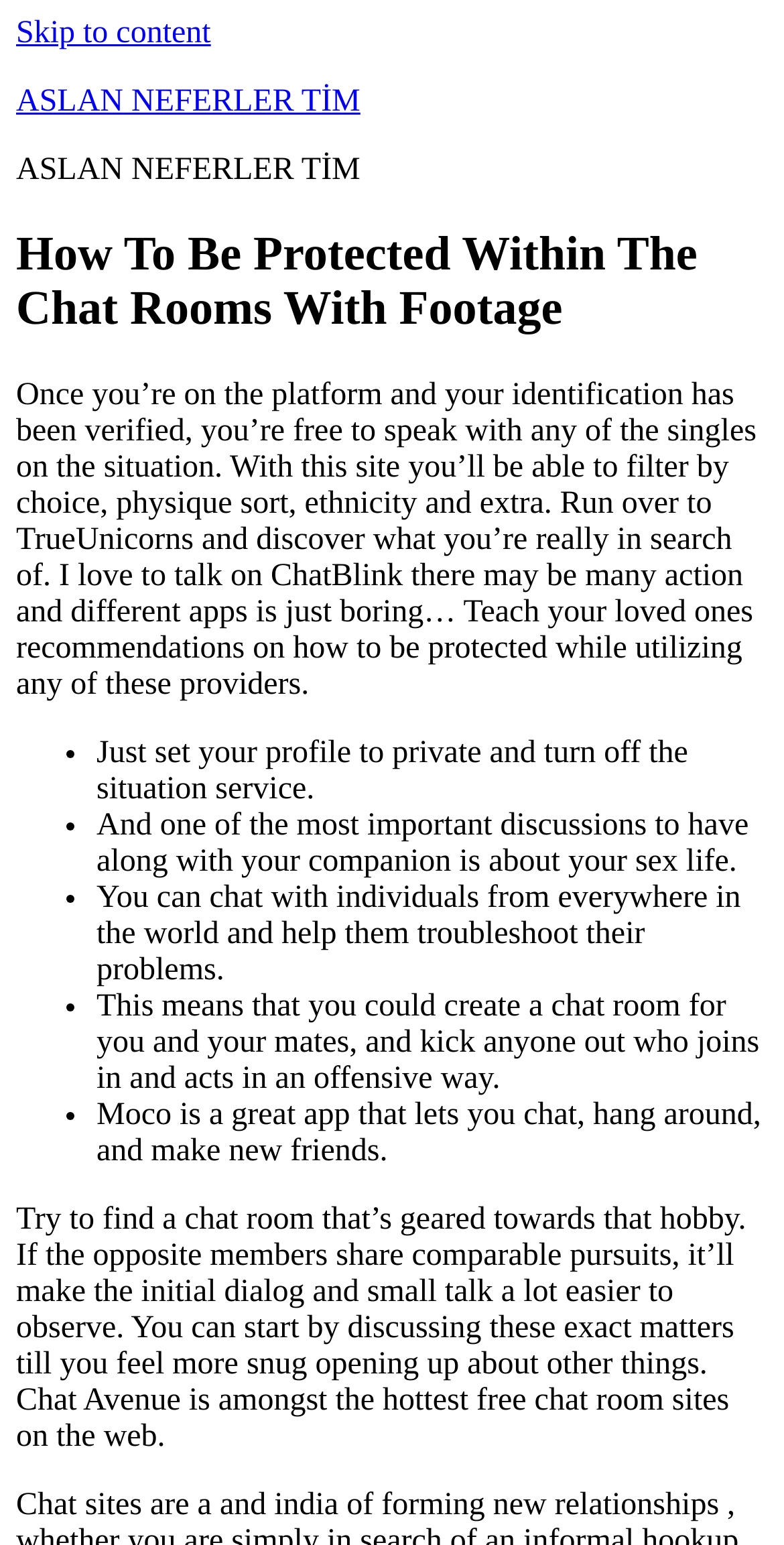Produce a meticulous description of the webpage.

This webpage appears to be an article or blog post about how to be protected while using chat rooms, specifically with footage. At the top, there is a link to "Skip to content" and another link to "ASLAN NEFERLER TİM", which is likely the website's title or logo. Below these links, there is a main heading that reads "How To Be Protected Within The Chat Rooms With Footage".

The main content of the webpage is a block of text that discusses safety tips while using chat rooms. The text is divided into several paragraphs, with some of them being marked as list items, indicated by bullet points. These list items provide specific advice, such as setting your profile to private, turning off location services, and being cautious when discussing personal topics.

There are a total of five list items, each with a brief description of a safety tip. The text also mentions specific chat room platforms, such as TrueUnicorns, ChatBlink, and Moco, and provides general advice on how to navigate these platforms safely.

The text is positioned in the center of the page, with a significant amount of space above and below it. There are no images on the page. Overall, the webpage appears to be a informative article or guide on how to use chat rooms safely.